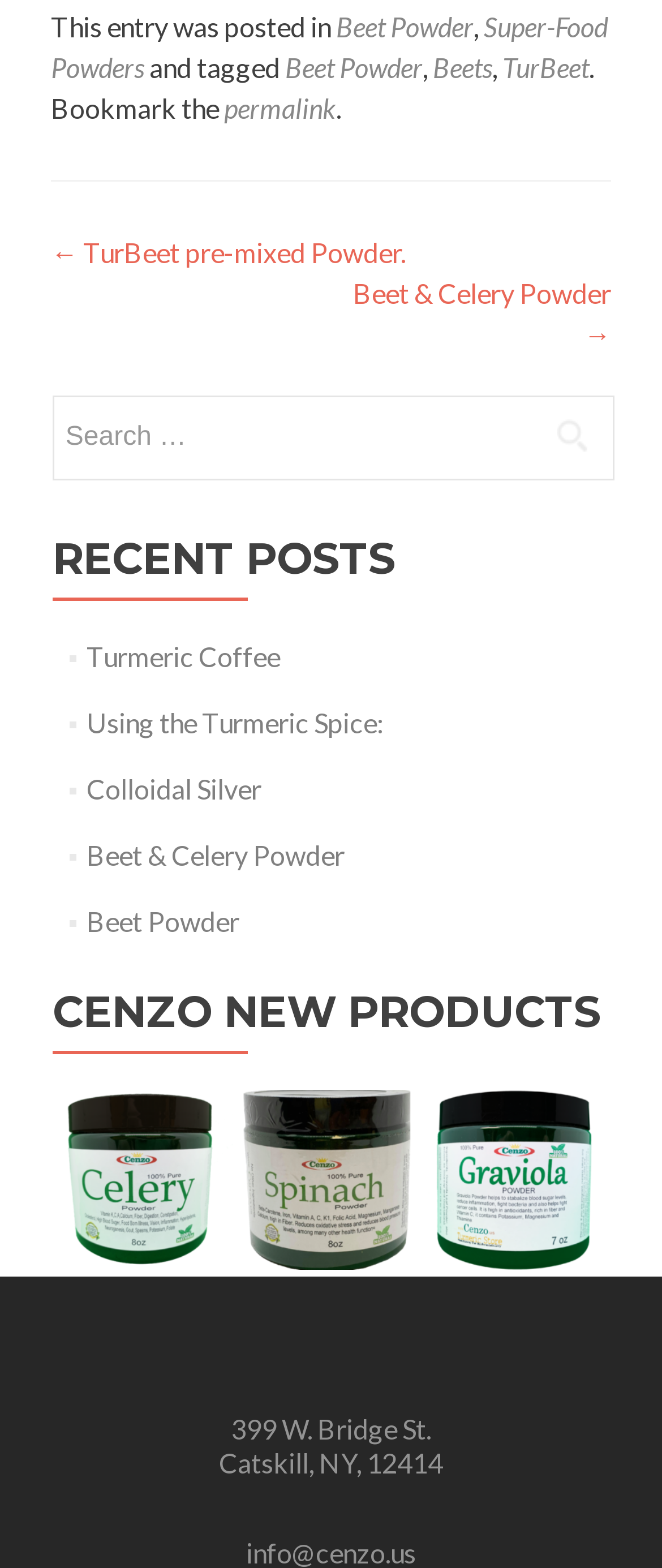Using the format (top-left x, top-left y, bottom-right x, bottom-right y), provide the bounding box coordinates for the described UI element. All values should be floating point numbers between 0 and 1: Beet & Celery Powder →

[0.533, 0.176, 0.923, 0.223]